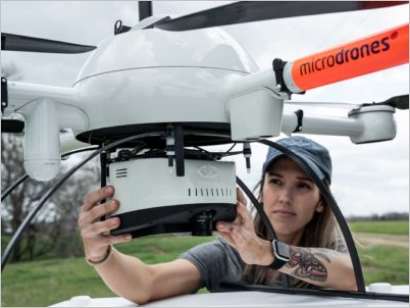Create an extensive caption that includes all significant details of the image.

In this image, Laura Brown, a UAV Pilot and GIS Specialist, is focused on preparing the mdLiDAR1000 aaS drone for a surveying mission. She is seen adjusting the equipment mounted beneath the drone, demonstrating her expertise and attention to detail. The drone's sleek design and the visible markings of the "microdrones" brand highlight its advanced technology, which is essential for conducting aerial surveys. This setup is in a rural setting, suggesting that she is about to embark on a challenging survey project, likely involving complex terrain. The image captures the innovative approach to data collection that the team employs, showcasing how drone technology can significantly enhance surveying efficiency and safety in difficult conditions.